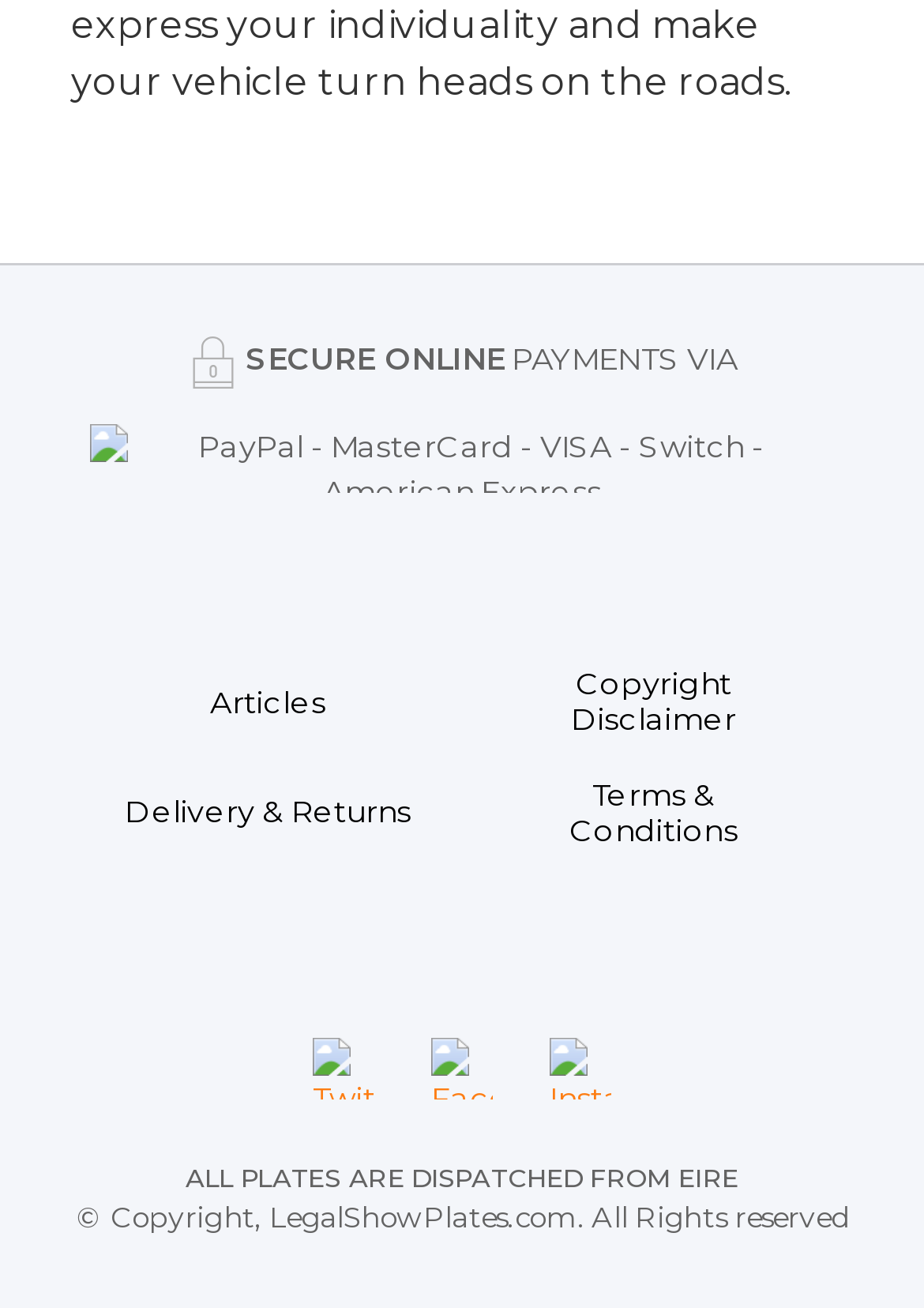Where are the plates dispatched from?
Carefully examine the image and provide a detailed answer to the question.

The static text 'ALL PLATES ARE DISPATCHED FROM EIRE' explicitly states that the plates are dispatched from Eire.